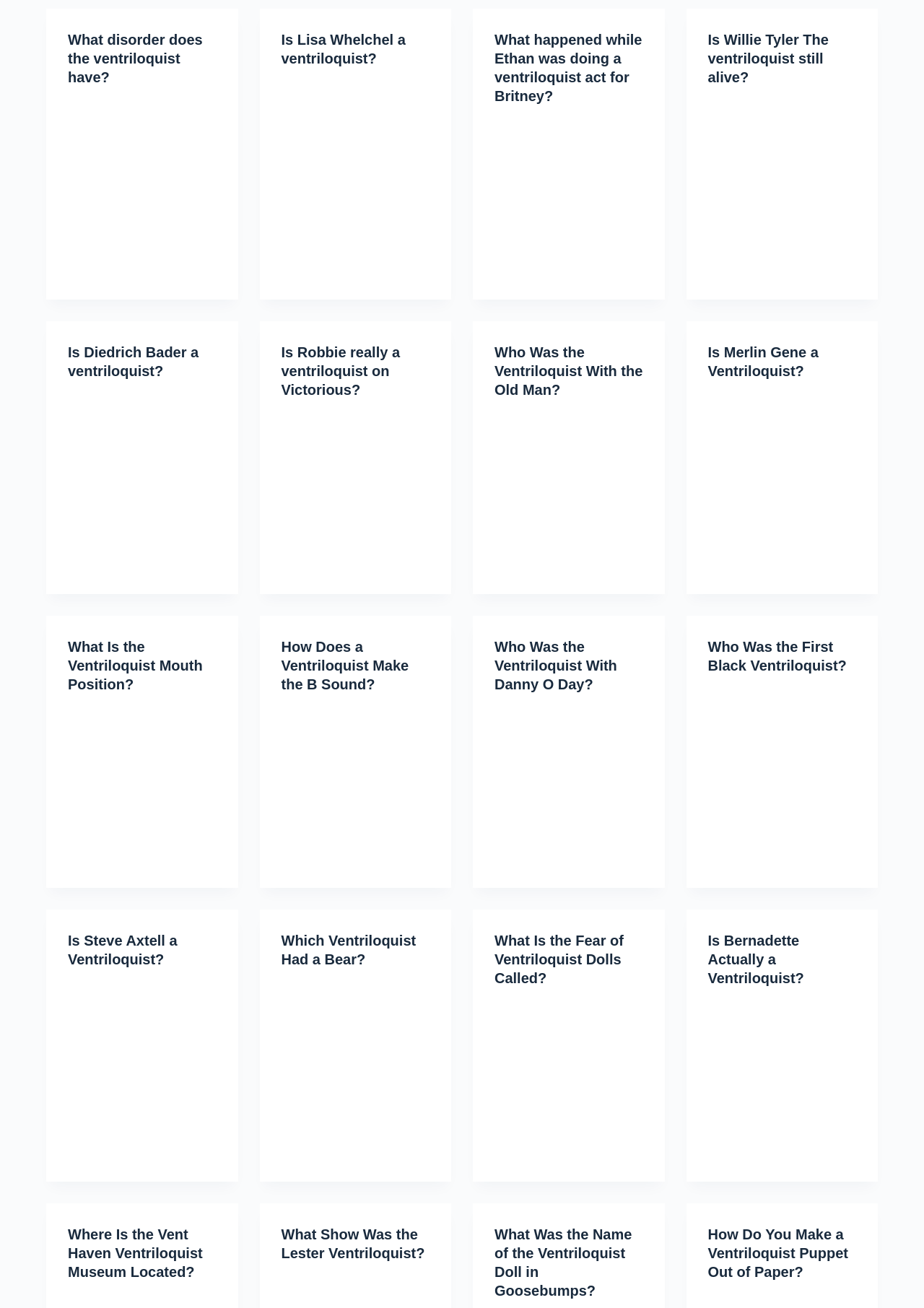What is the ventriloquist mouth position?
Using the image, answer in one word or phrase.

Unknown